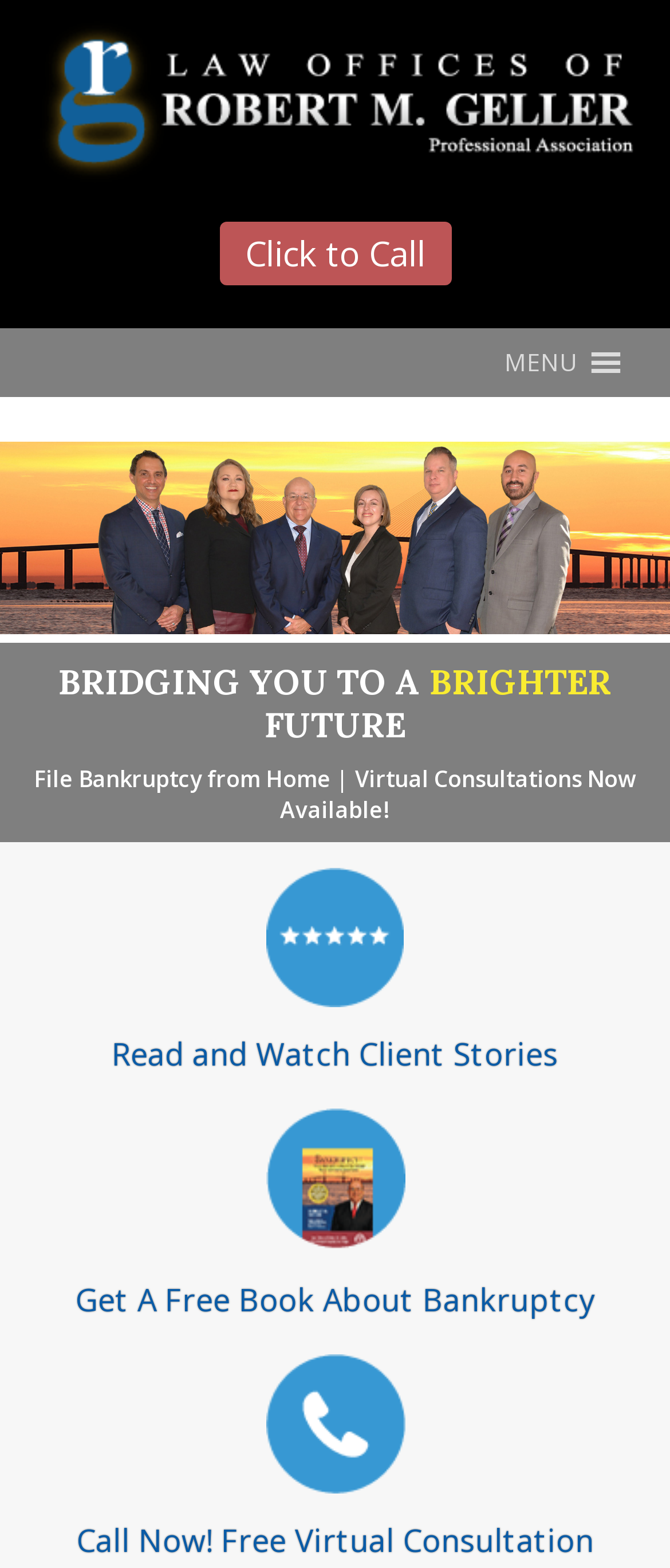Using the image as a reference, answer the following question in as much detail as possible:
How many call-to-action buttons are there?

There are three call-to-action buttons on the webpage. One says 'Click to Call', another says 'Get A Free Book About Bankruptcy', and the third says 'Call Now! Free Virtual Consultation'. These buttons are likely meant to encourage visitors to take some action.